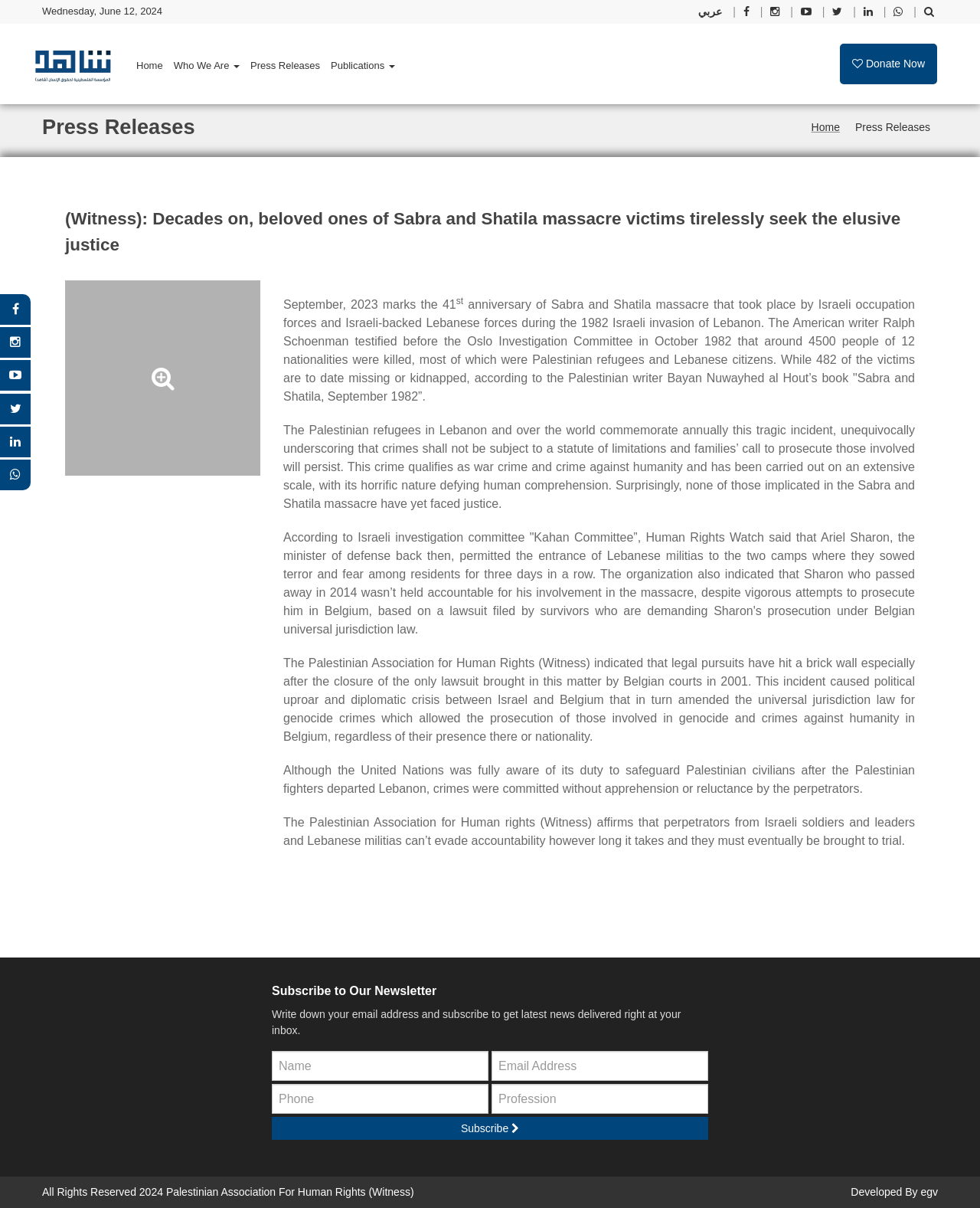Answer the question with a single word or phrase: 
What is the purpose of the press release?

To commemorate the Sabra and Shatila massacre